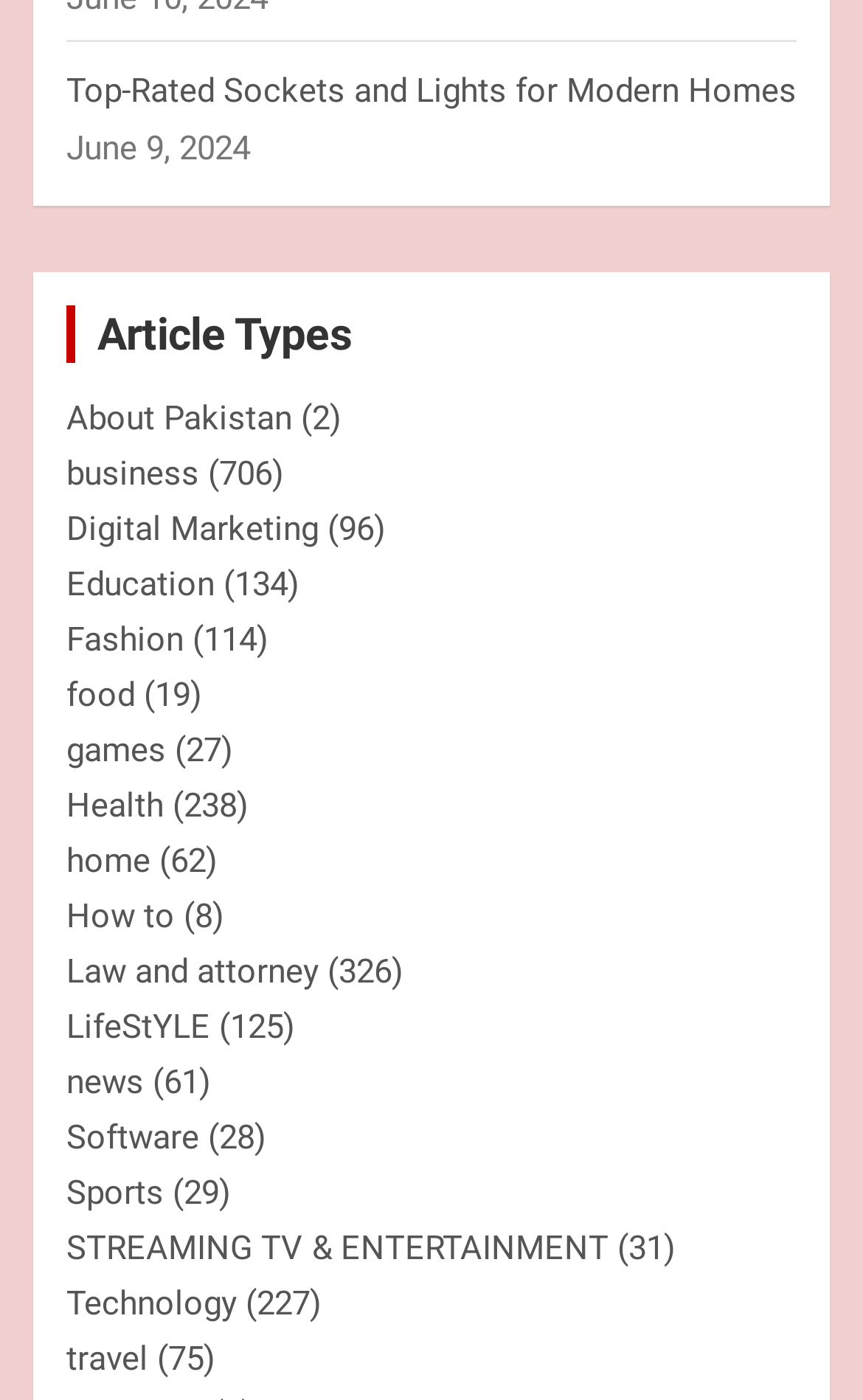Identify the bounding box coordinates for the region of the element that should be clicked to carry out the instruction: "Click on the 'Top-Rated Sockets and Lights for Modern Homes' link". The bounding box coordinates should be four float numbers between 0 and 1, i.e., [left, top, right, bottom].

[0.077, 0.051, 0.923, 0.08]